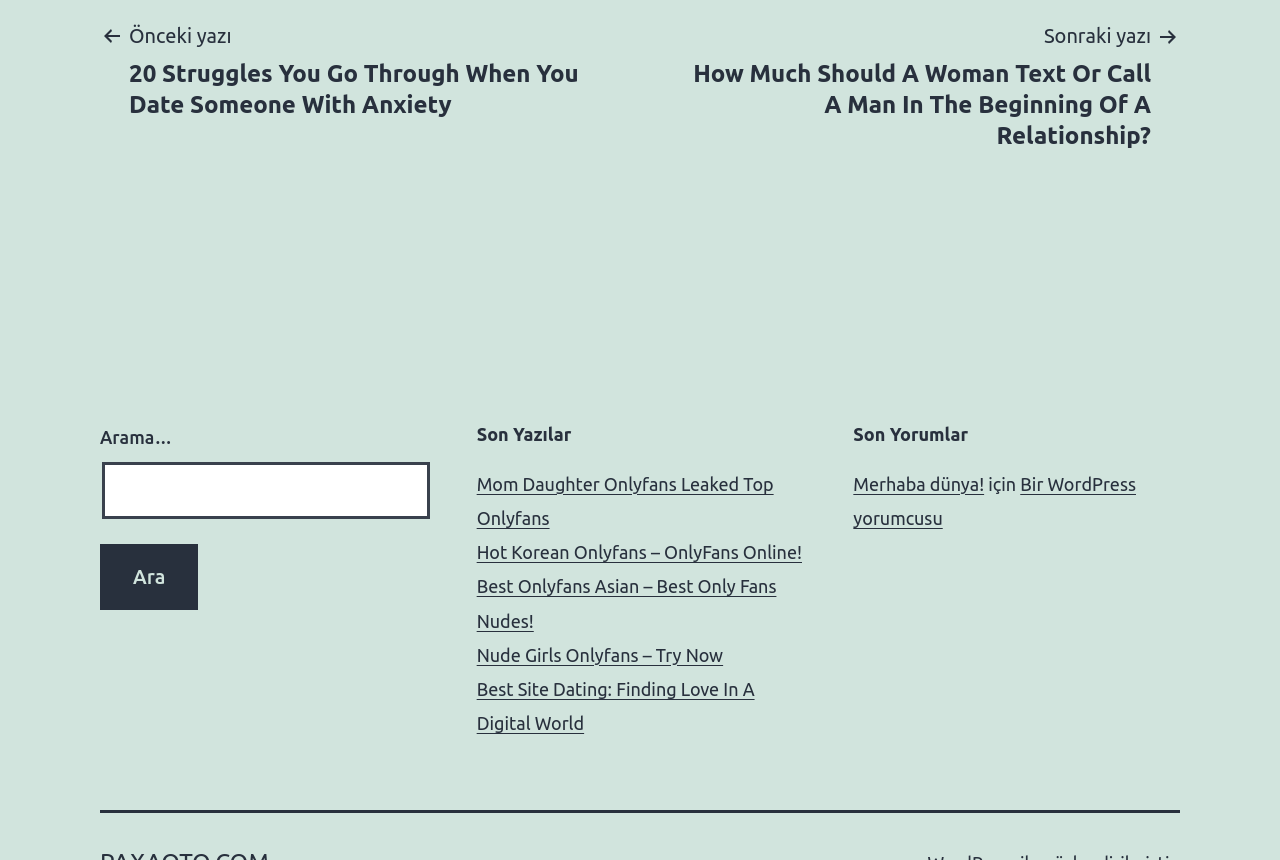Identify the bounding box coordinates for the element you need to click to achieve the following task: "Read the latest article". Provide the bounding box coordinates as four float numbers between 0 and 1, in the form [left, top, right, bottom].

[0.372, 0.551, 0.604, 0.614]